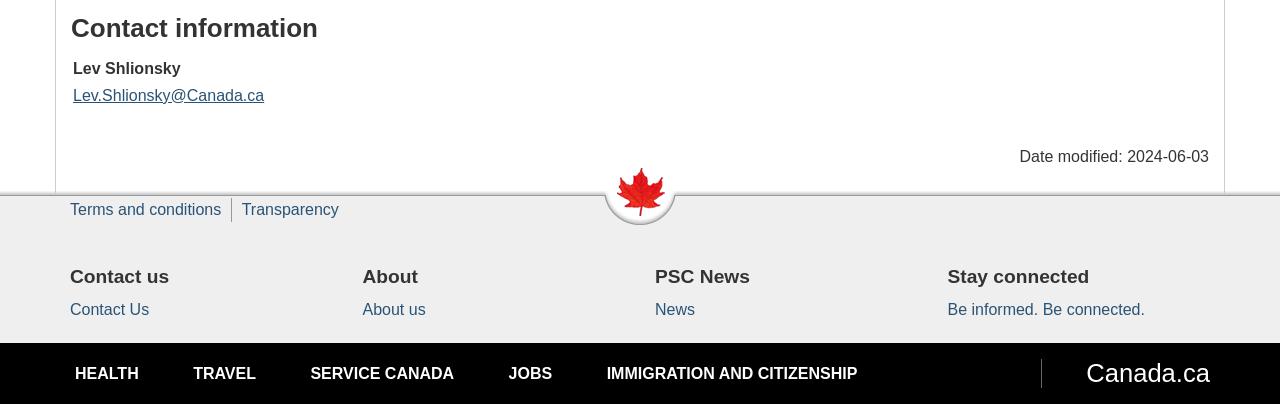Predict the bounding box coordinates of the area that should be clicked to accomplish the following instruction: "Contact us". The bounding box coordinates should consist of four float numbers between 0 and 1, i.e., [left, top, right, bottom].

[0.055, 0.745, 0.117, 0.788]